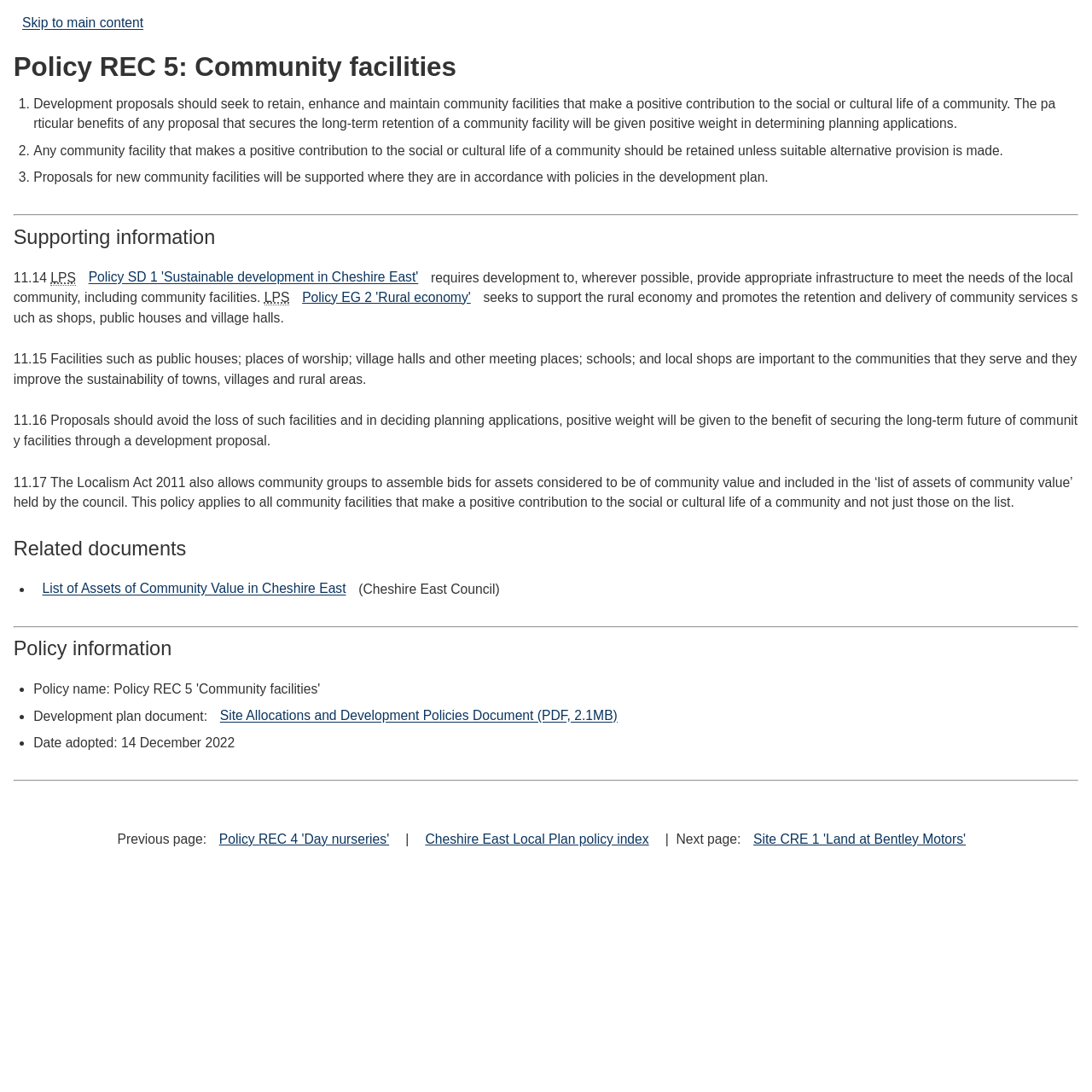Can you find the bounding box coordinates for the element to click on to achieve the instruction: "Skip to main content"?

[0.012, 0.006, 0.139, 0.036]